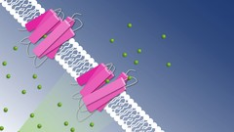What is the direction of chloride ion movement?
Please provide a detailed and thorough answer to the question.

The green chloride ions are moving from outside the cell into the intracellular environment, as facilitated by the pink protein structures, indicating the direction of chloride ion movement.